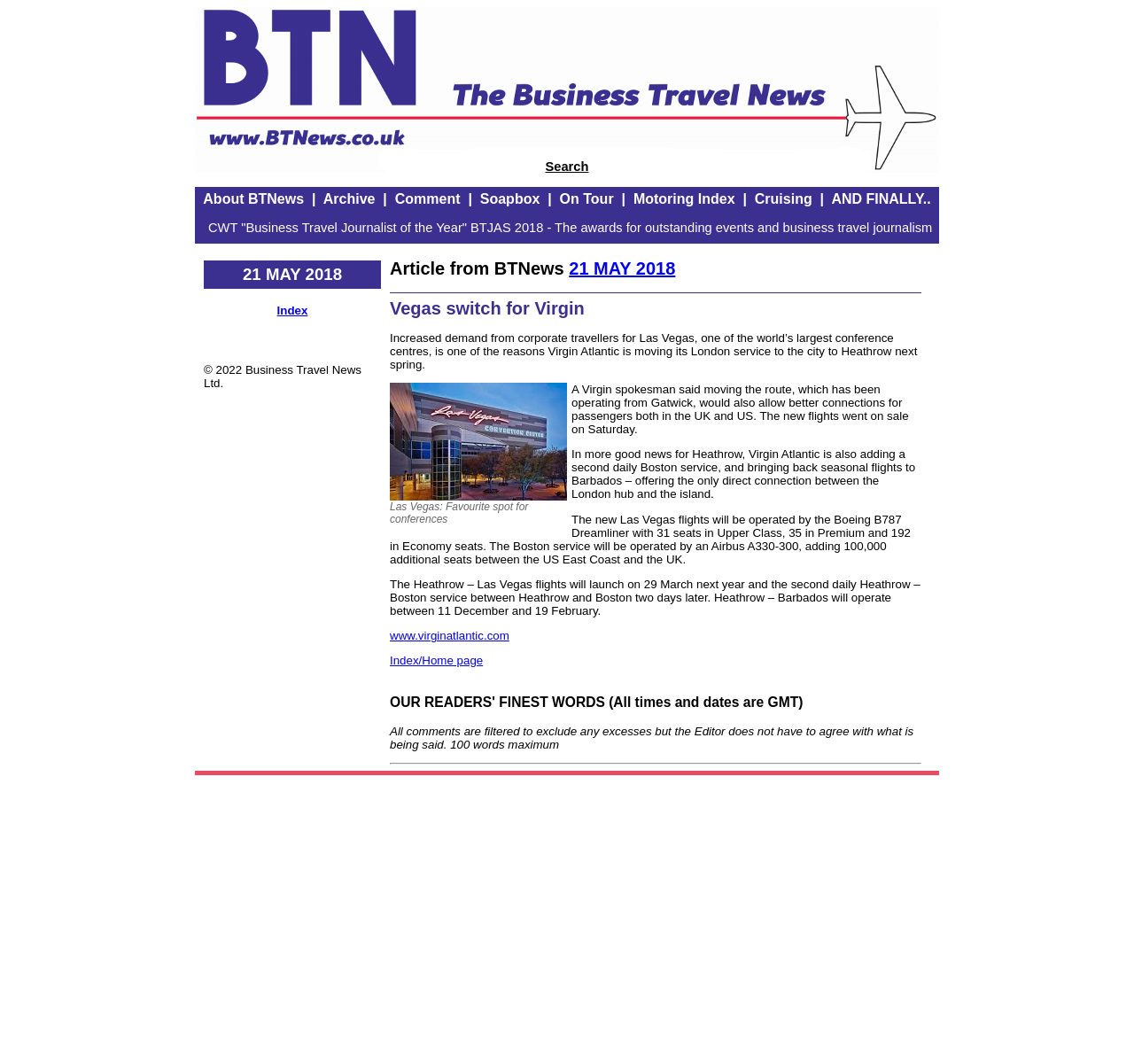What type of plane will operate the new Las Vegas flights?
Look at the image and answer the question with a single word or phrase.

Boeing B787 Dreamliner